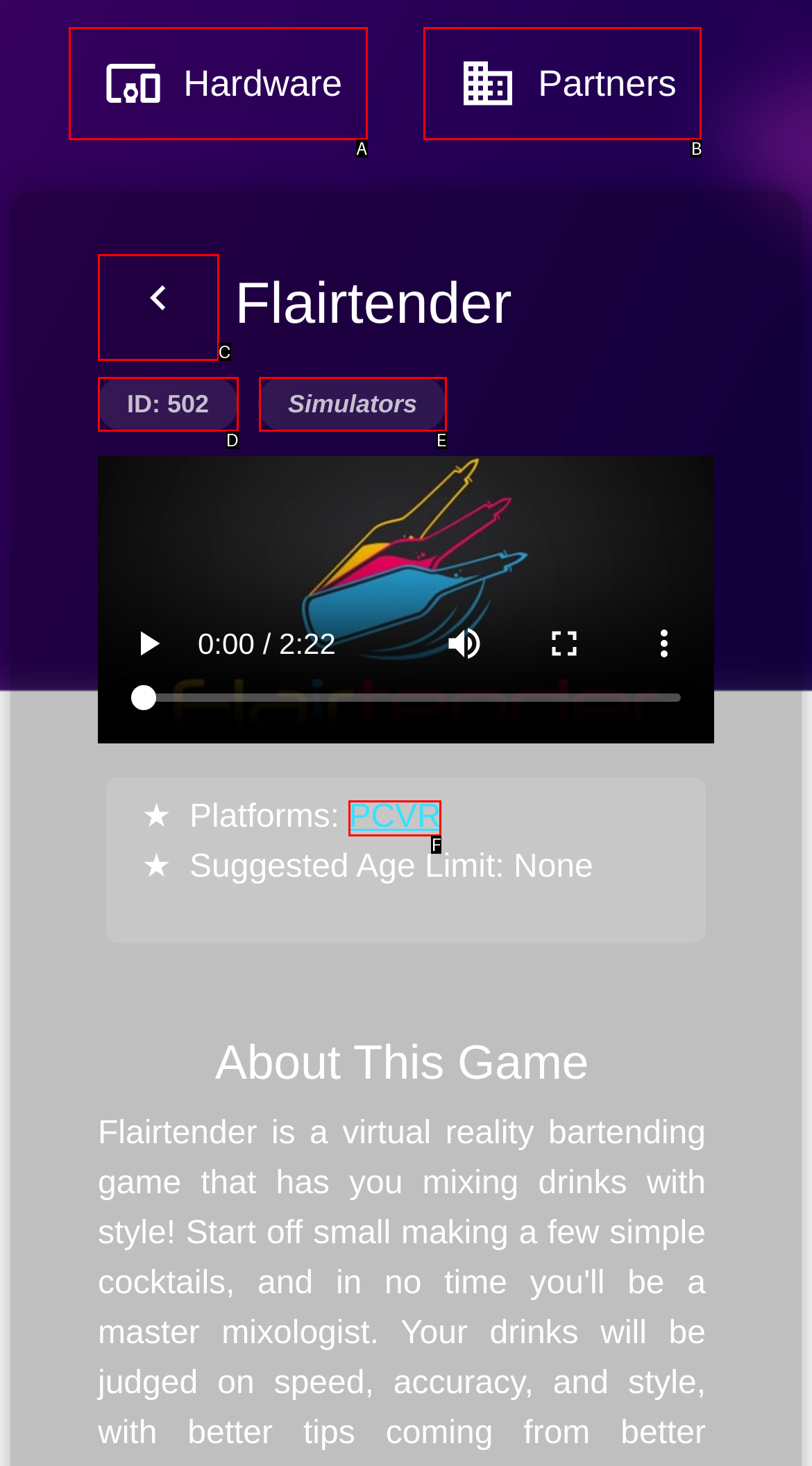Determine which option aligns with the description: businessPartners. Provide the letter of the chosen option directly.

B